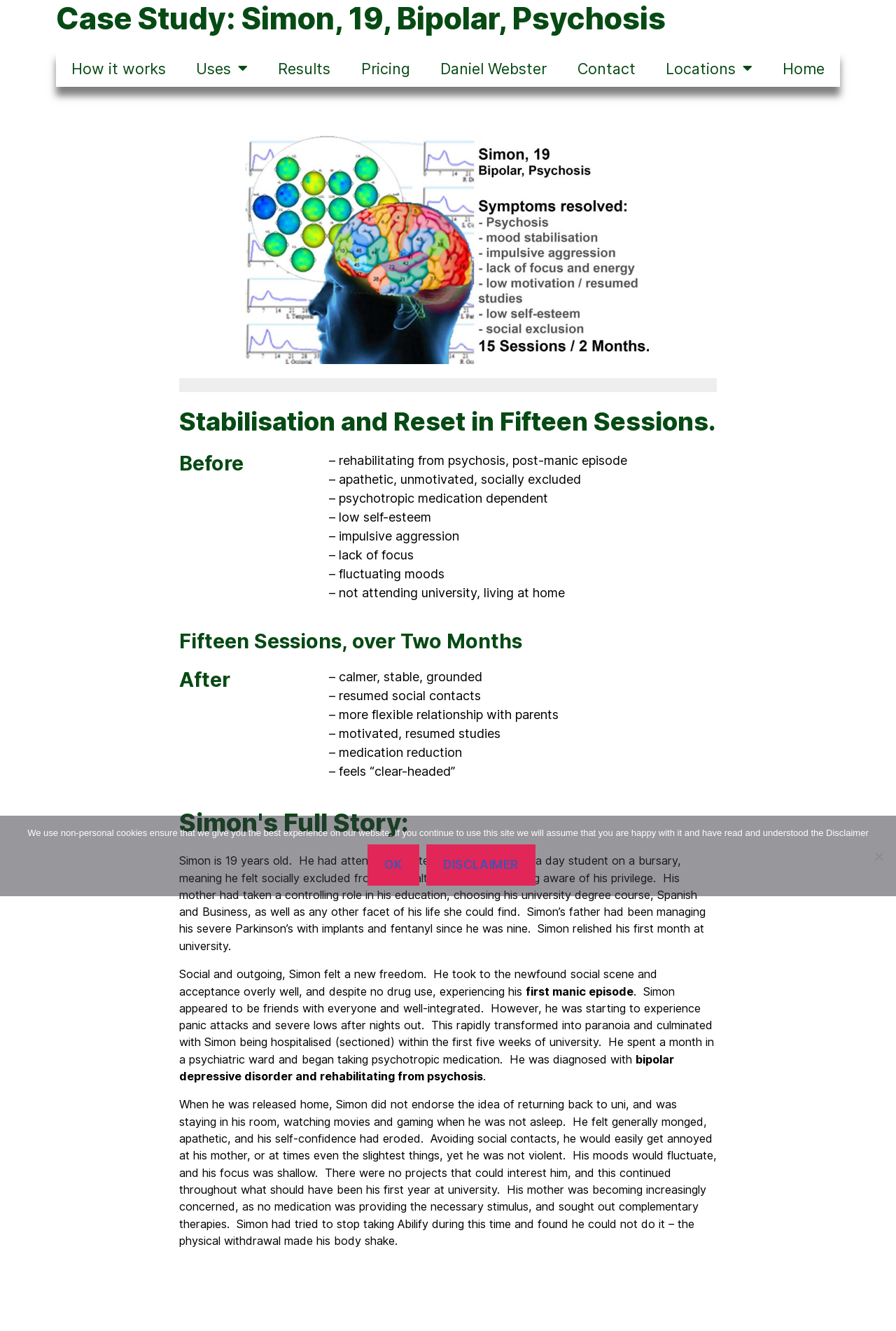Determine the bounding box coordinates for the UI element with the following description: "Pricing". The coordinates should be four float numbers between 0 and 1, represented as [left, top, right, bottom].

[0.386, 0.038, 0.475, 0.065]